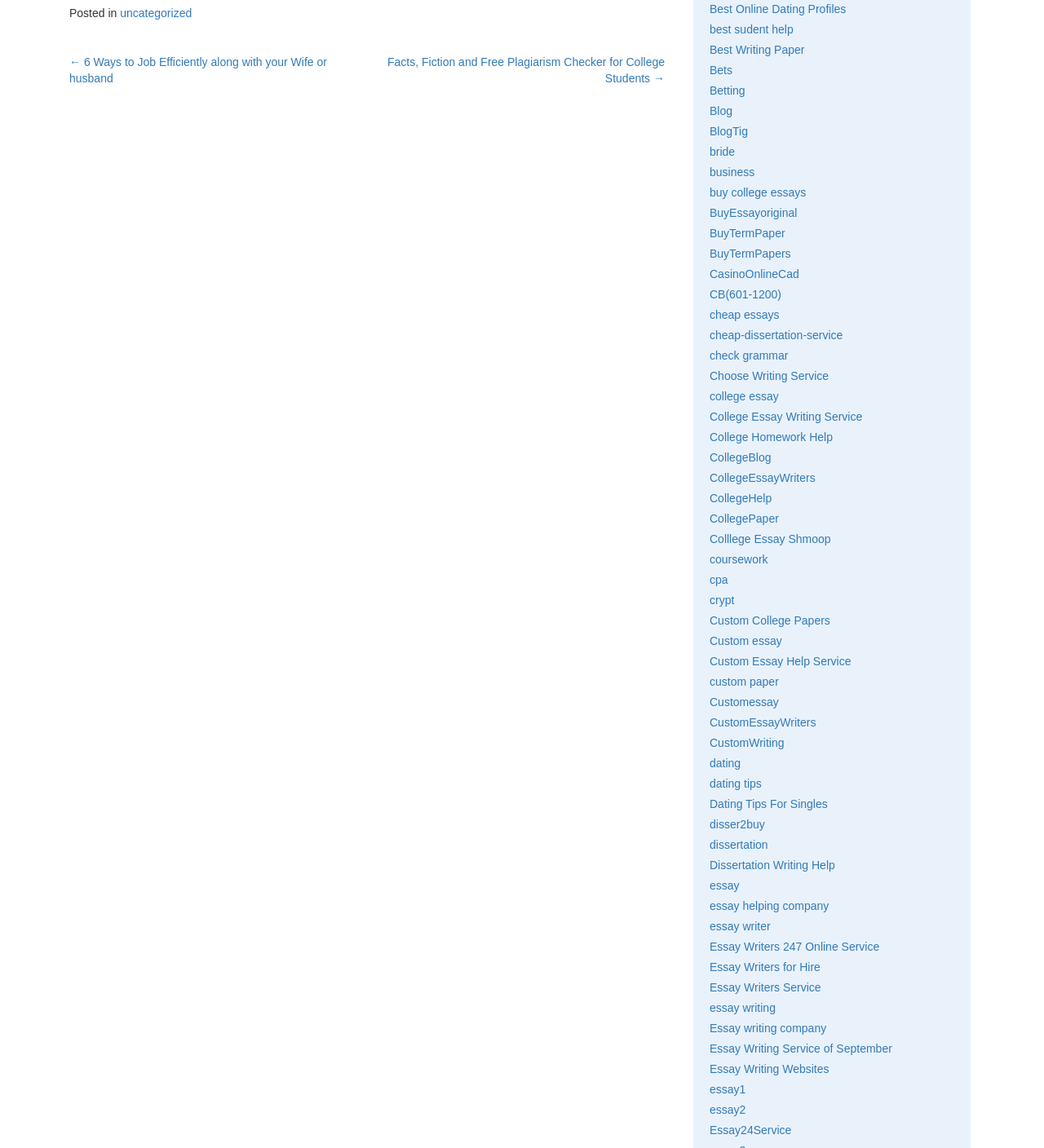Please determine the bounding box coordinates for the UI element described here. Use the format (top-left x, top-left y, bottom-right x, bottom-right y) with values bounded between 0 and 1: CasinoOnlineCad

[0.68, 0.233, 0.765, 0.244]